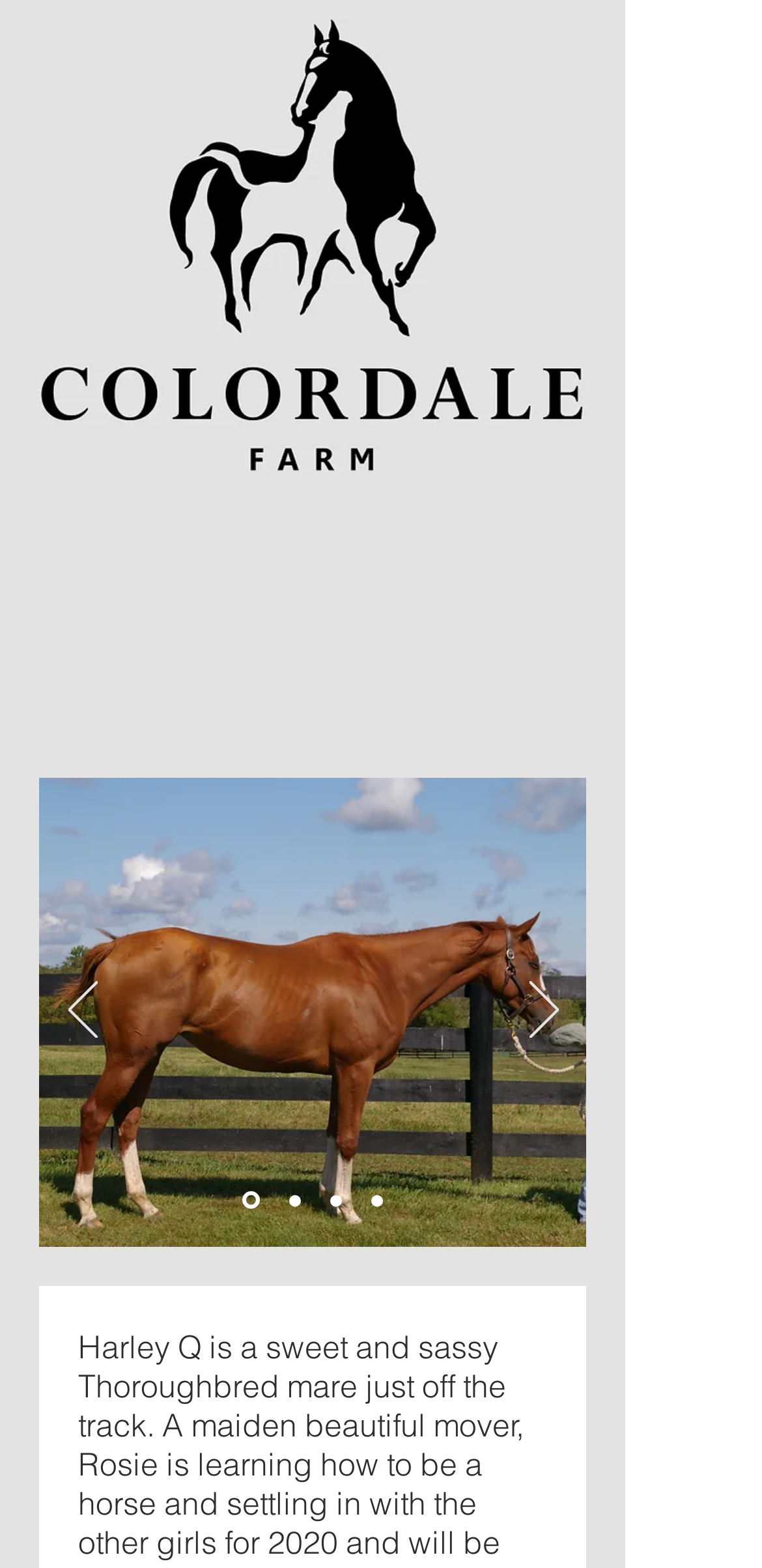What is the farm name associated with Harley Q?
Please ensure your answer is as detailed and informative as possible.

The farm name associated with Harley Q can be found in the image element 'Colordale_Farm_Black_on_white_edited.jpg' which is located at the top of the webpage, indicating that Harley Q is associated with Colordale Farm.